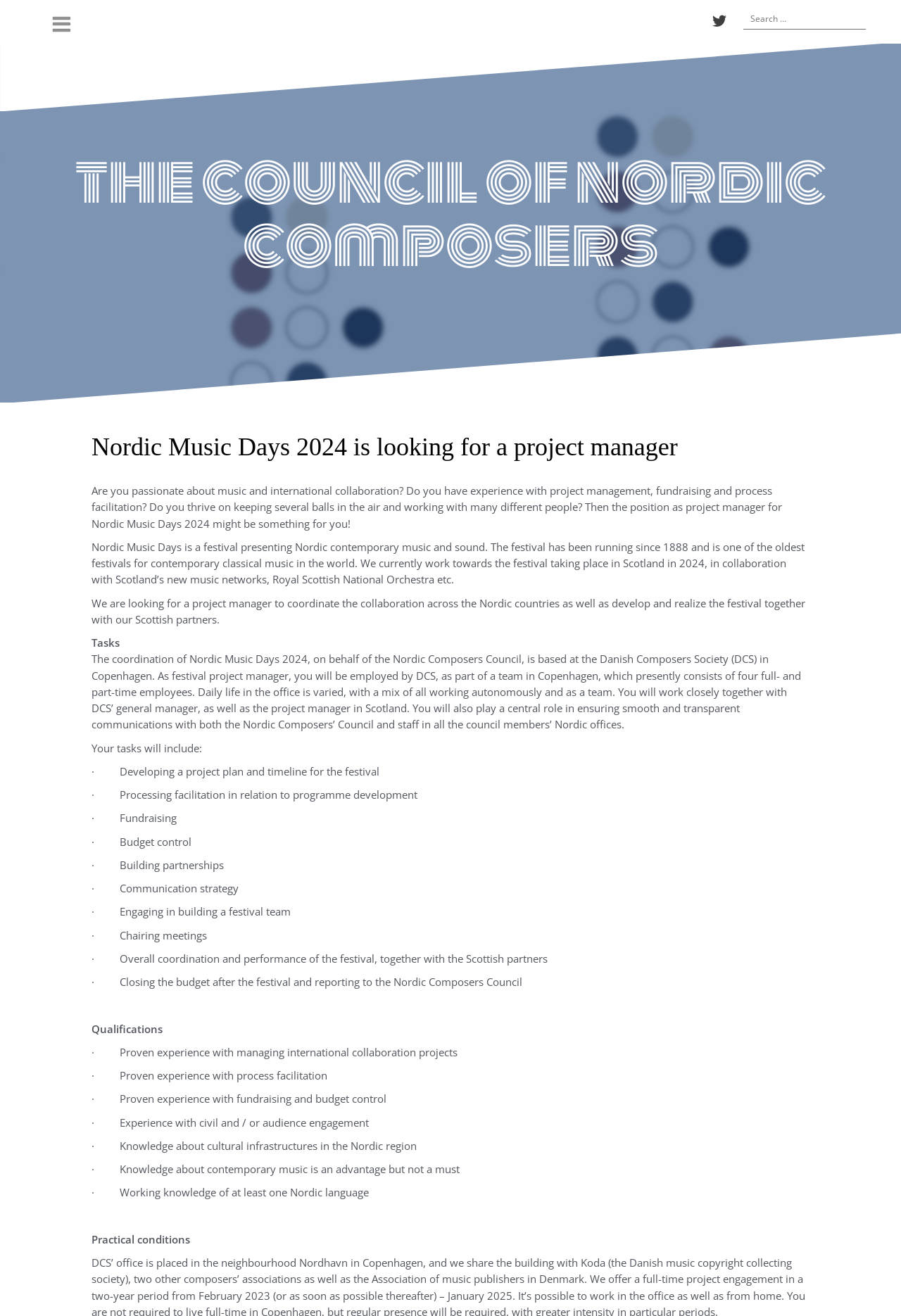What is the festival being organized?
Give a single word or phrase as your answer by examining the image.

Nordic Music Days 2024